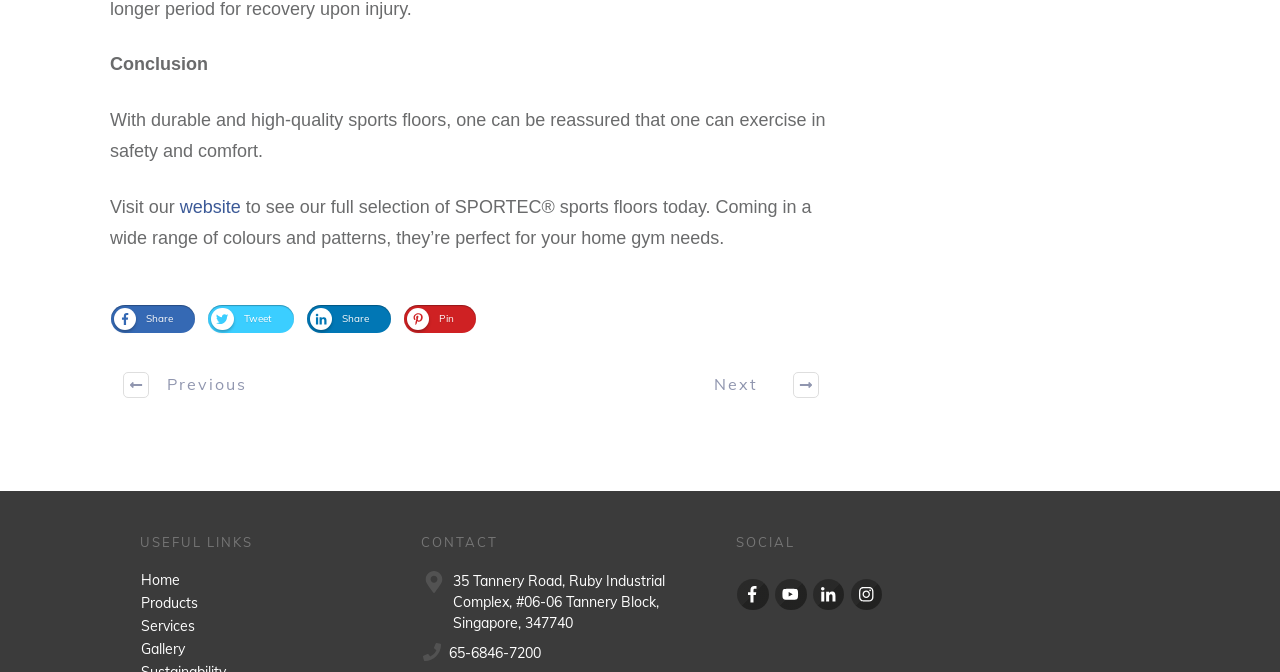Please use the details from the image to answer the following question comprehensively:
What is the address of the company?

The address of the company is mentioned in the static text element, which states '35 Tannery Road, Ruby Industrial Complex, #06-06 Tannery Block, Singapore, 347740'.